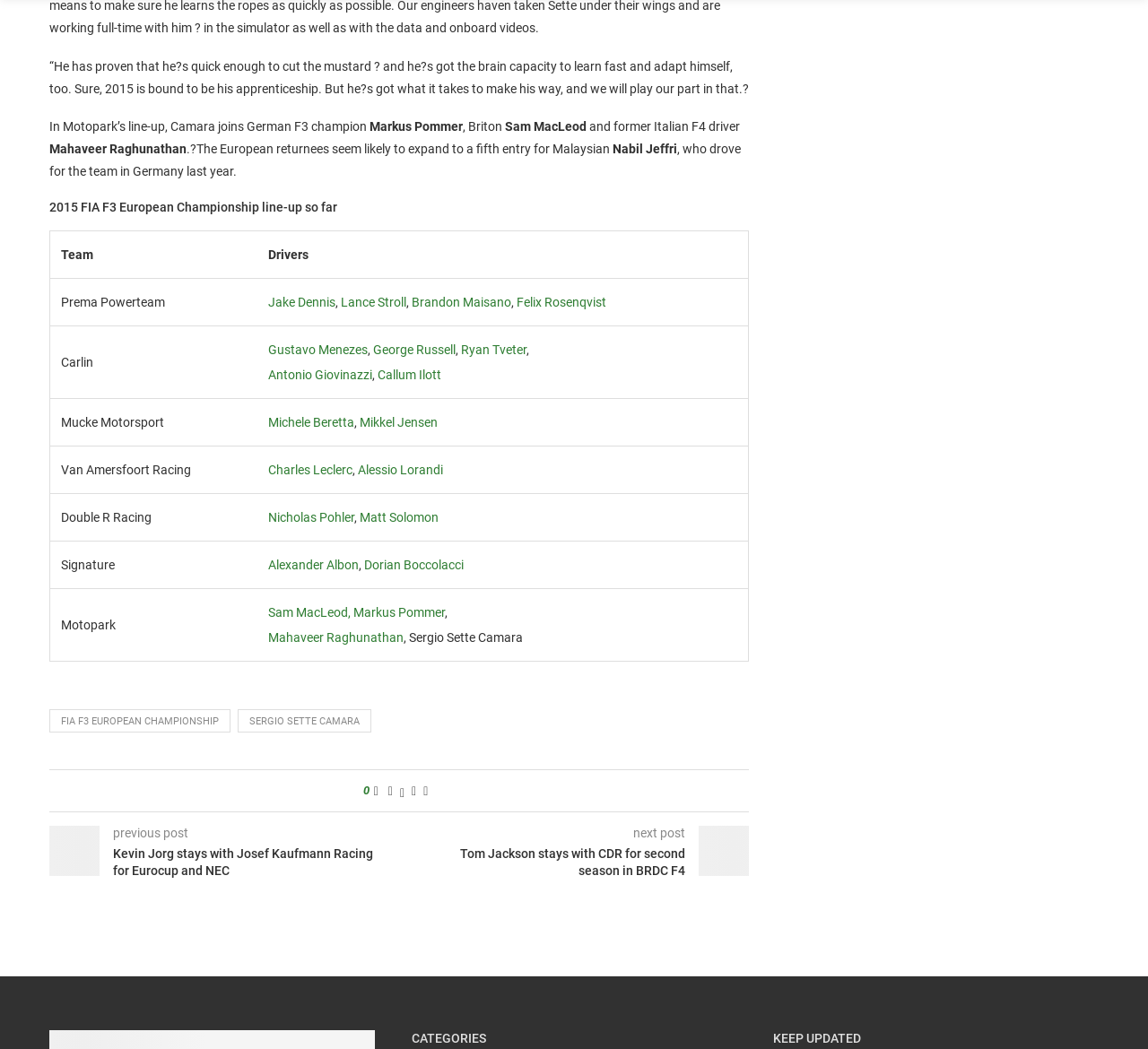Please identify the bounding box coordinates for the region that you need to click to follow this instruction: "Enter Business Name in the textbox".

None